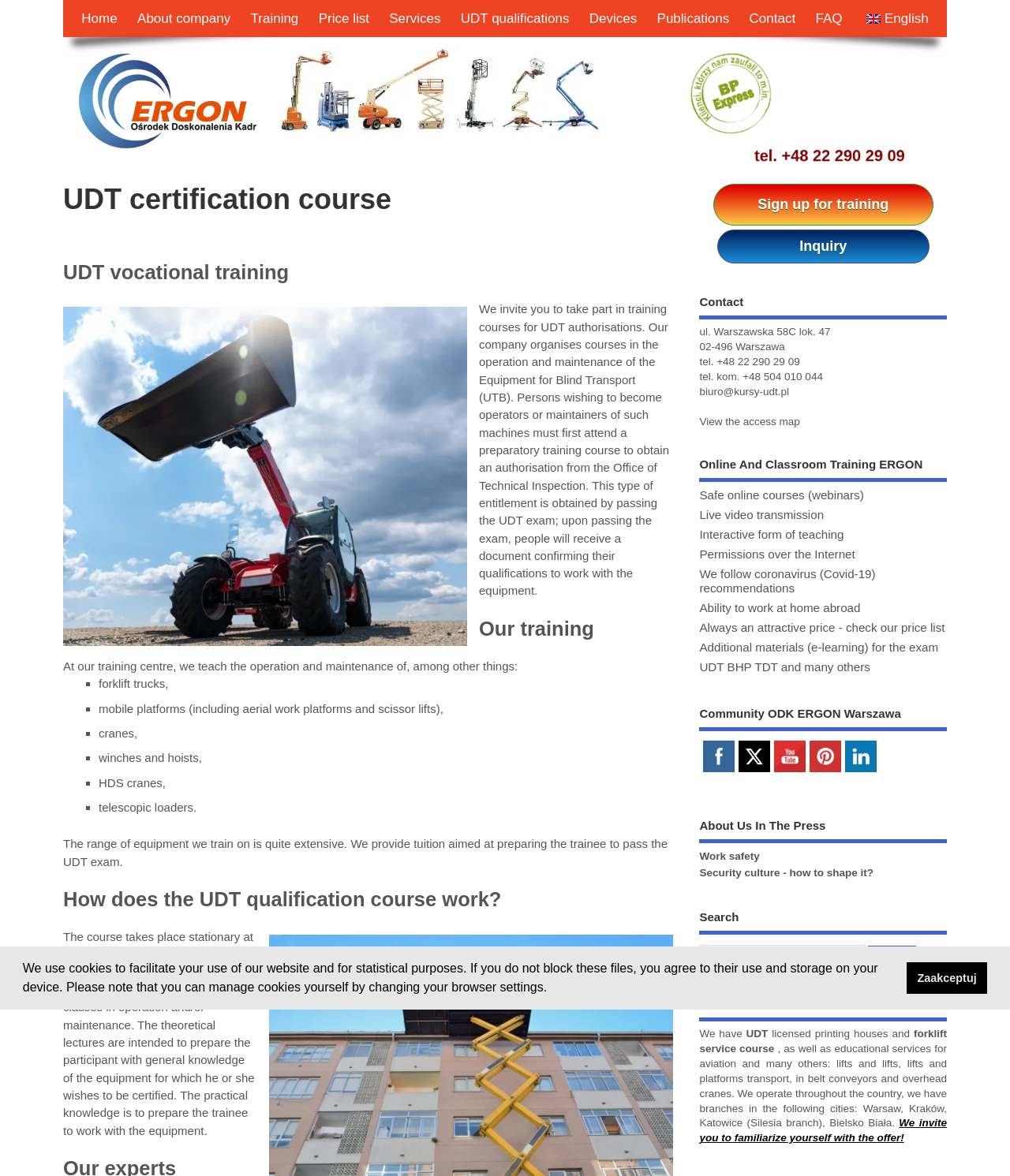What is the benefit of online courses?
Give a single word or phrase as your answer by examining the image.

Ability to work at home abroad